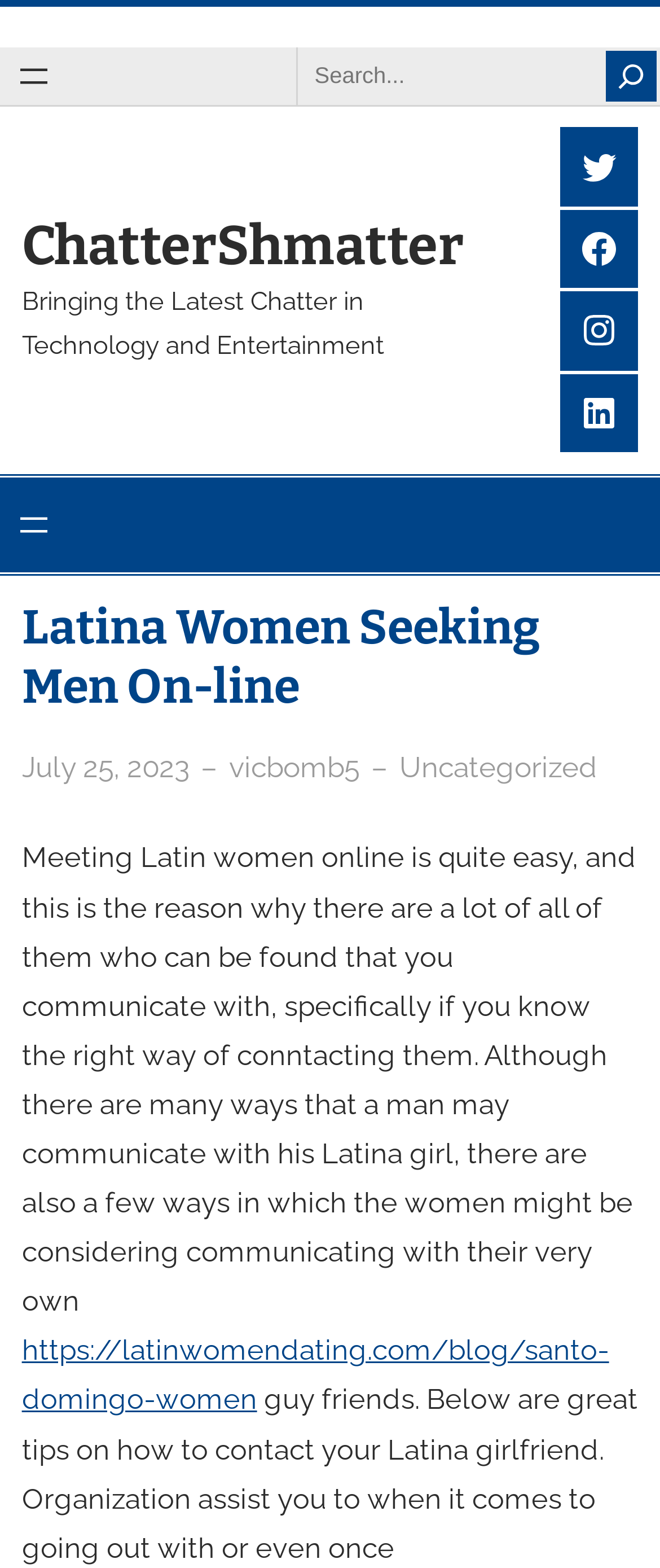What is the date of the latest article?
Using the image as a reference, answer the question in detail.

The date of the latest article can be found in the time element, which is 'July 25, 2023', indicating when the article was published.